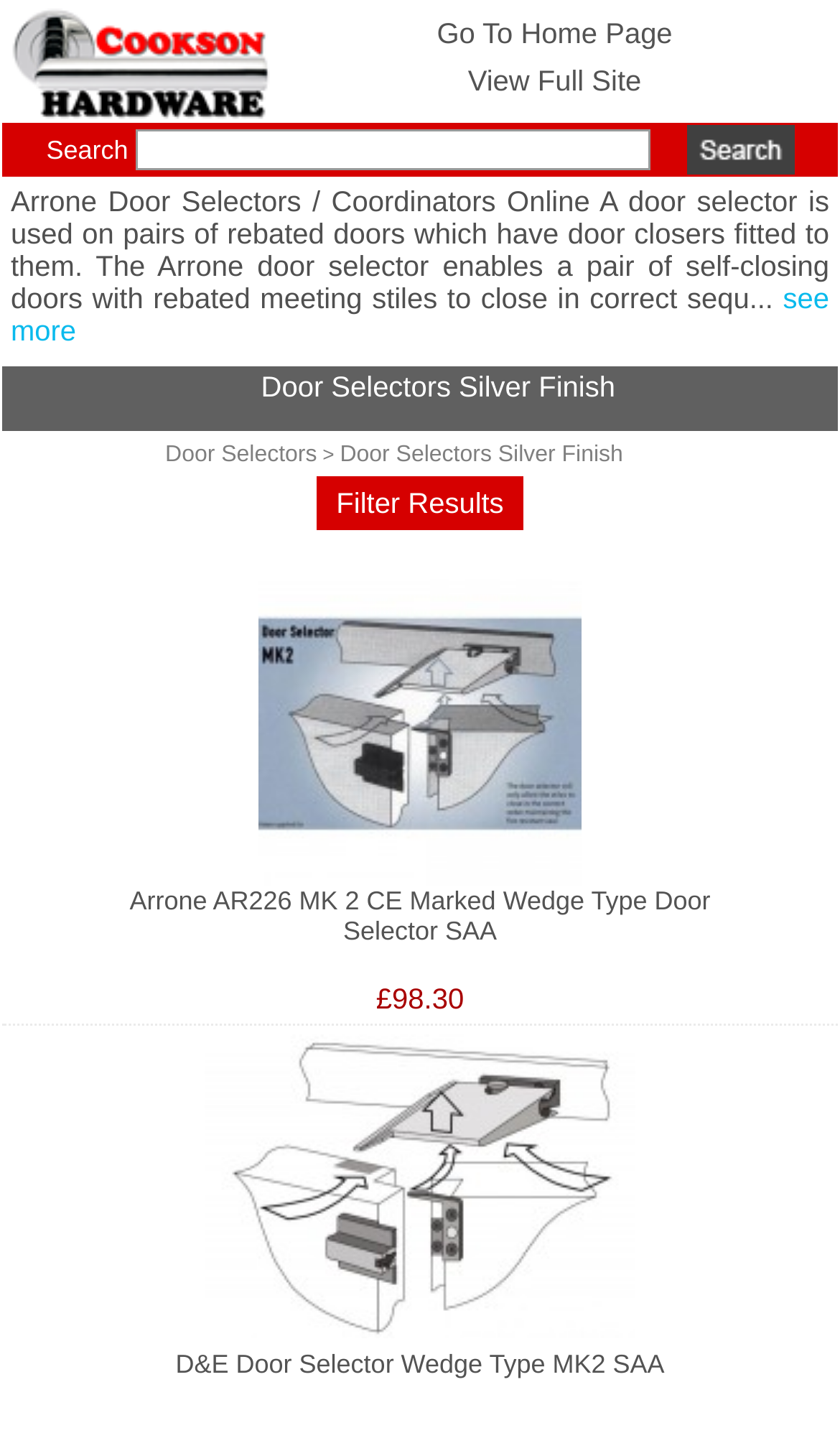Find the bounding box coordinates of the element to click in order to complete this instruction: "Go to home page". The bounding box coordinates must be four float numbers between 0 and 1, denoted as [left, top, right, bottom].

[0.52, 0.001, 0.801, 0.034]